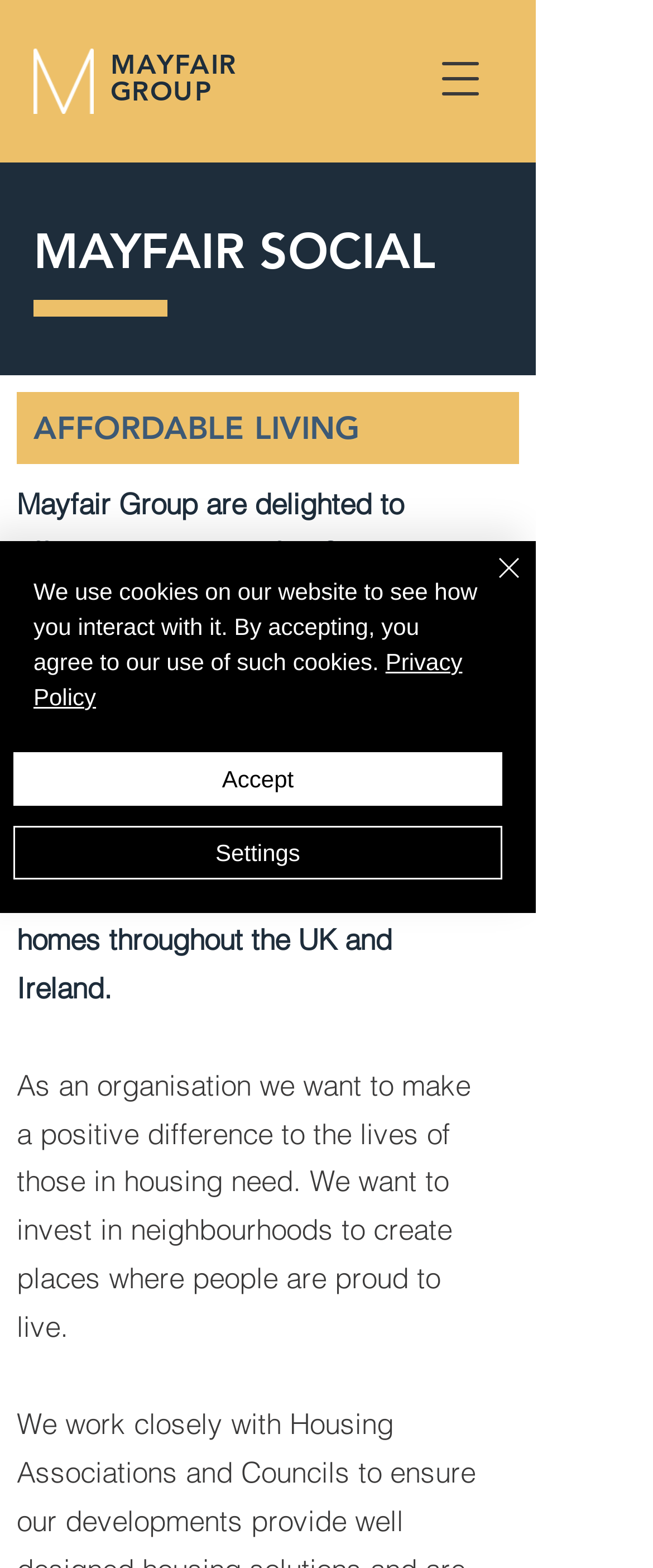What is the purpose of Mayfair Social? Analyze the screenshot and reply with just one word or a short phrase.

Affordable living